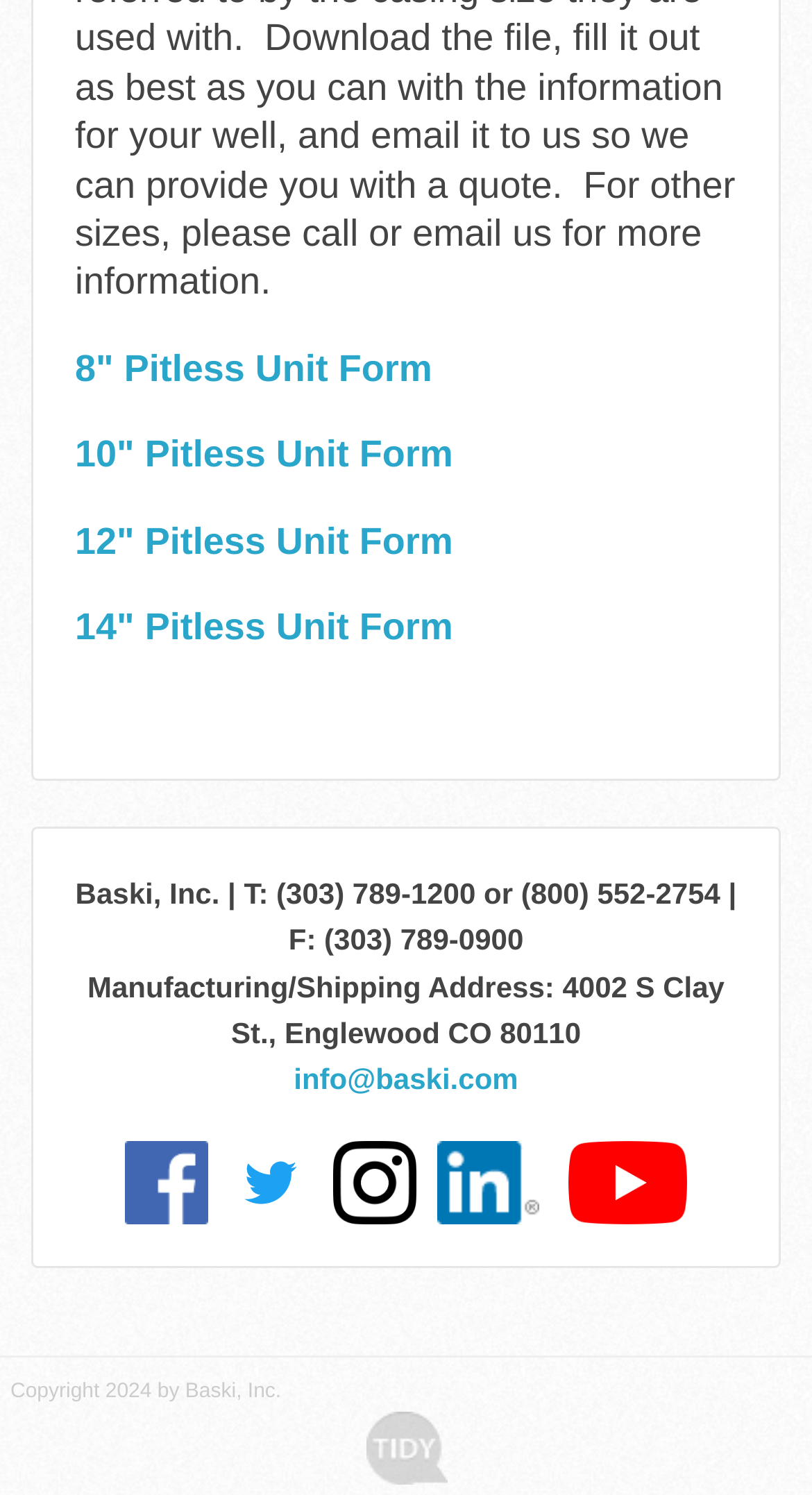Show the bounding box coordinates for the HTML element as described: "info@baski.com".

[0.362, 0.711, 0.638, 0.733]